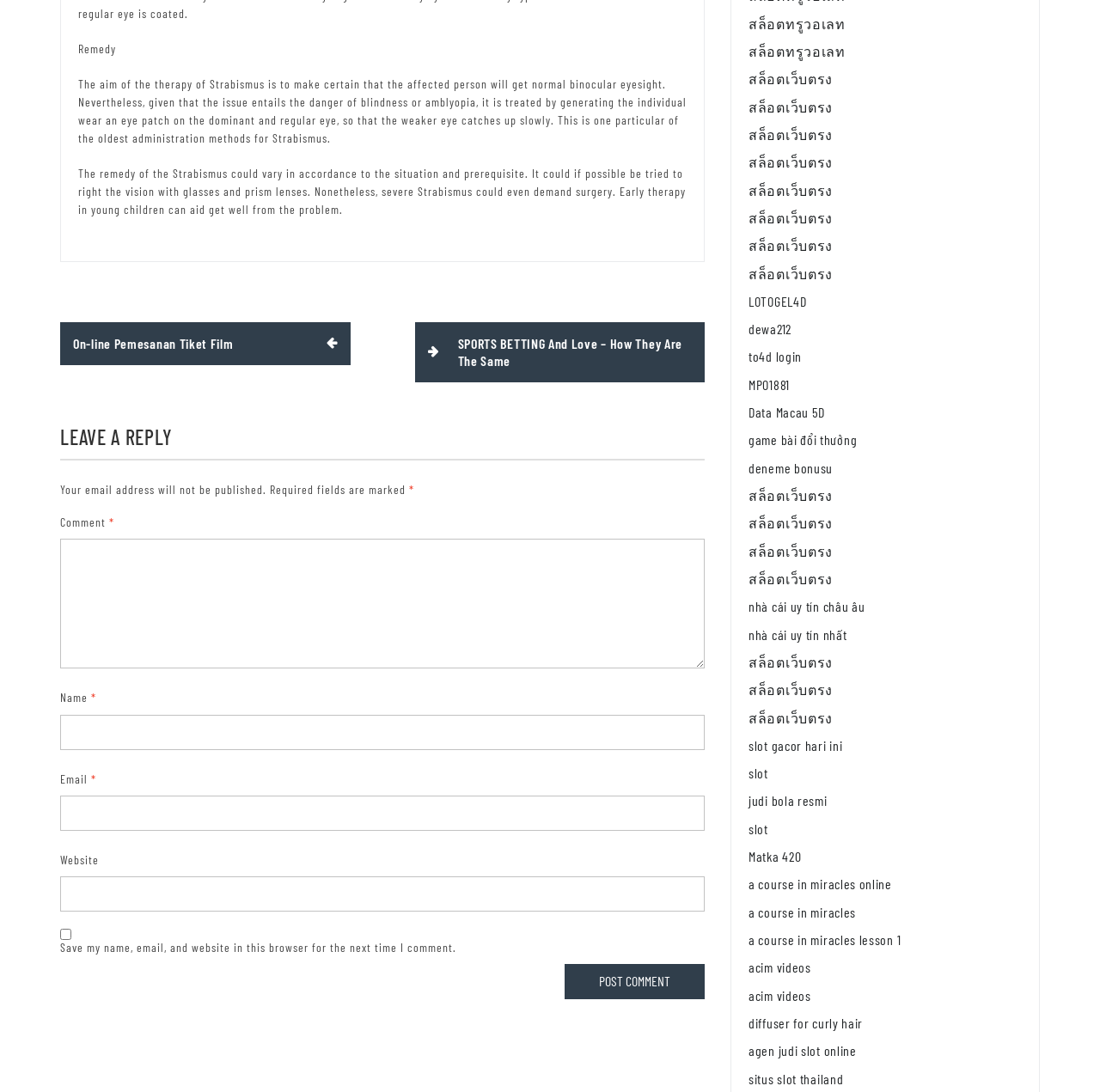How many links are present in the navigation section?
Give a single word or phrase as your answer by examining the image.

2